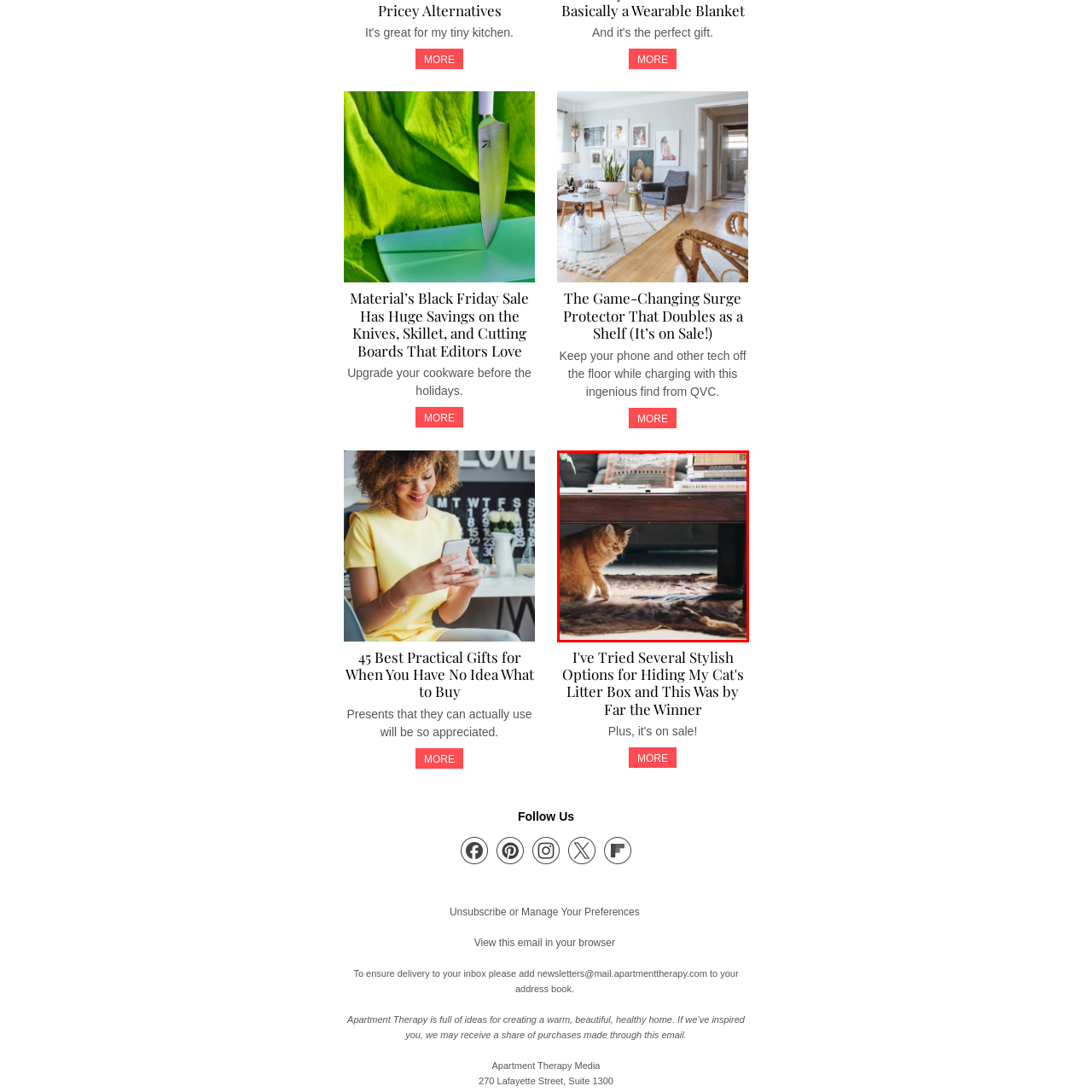Observe the content inside the red rectangle, What type of atmosphere does the setting convey? 
Give your answer in just one word or phrase.

warm and inviting